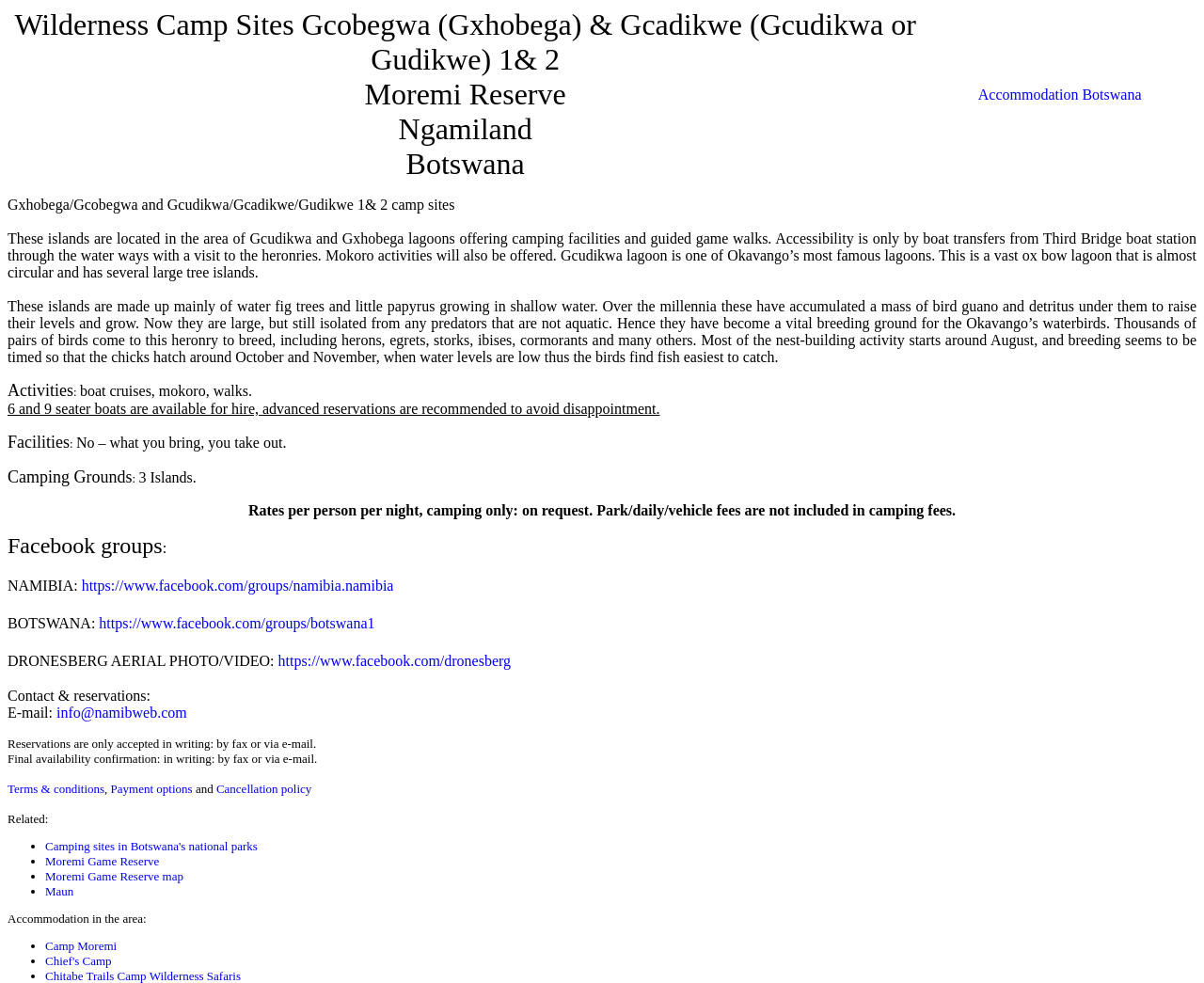Determine the bounding box coordinates for the area that should be clicked to carry out the following instruction: "Click on Accommodation Botswana".

[0.812, 0.088, 0.948, 0.104]